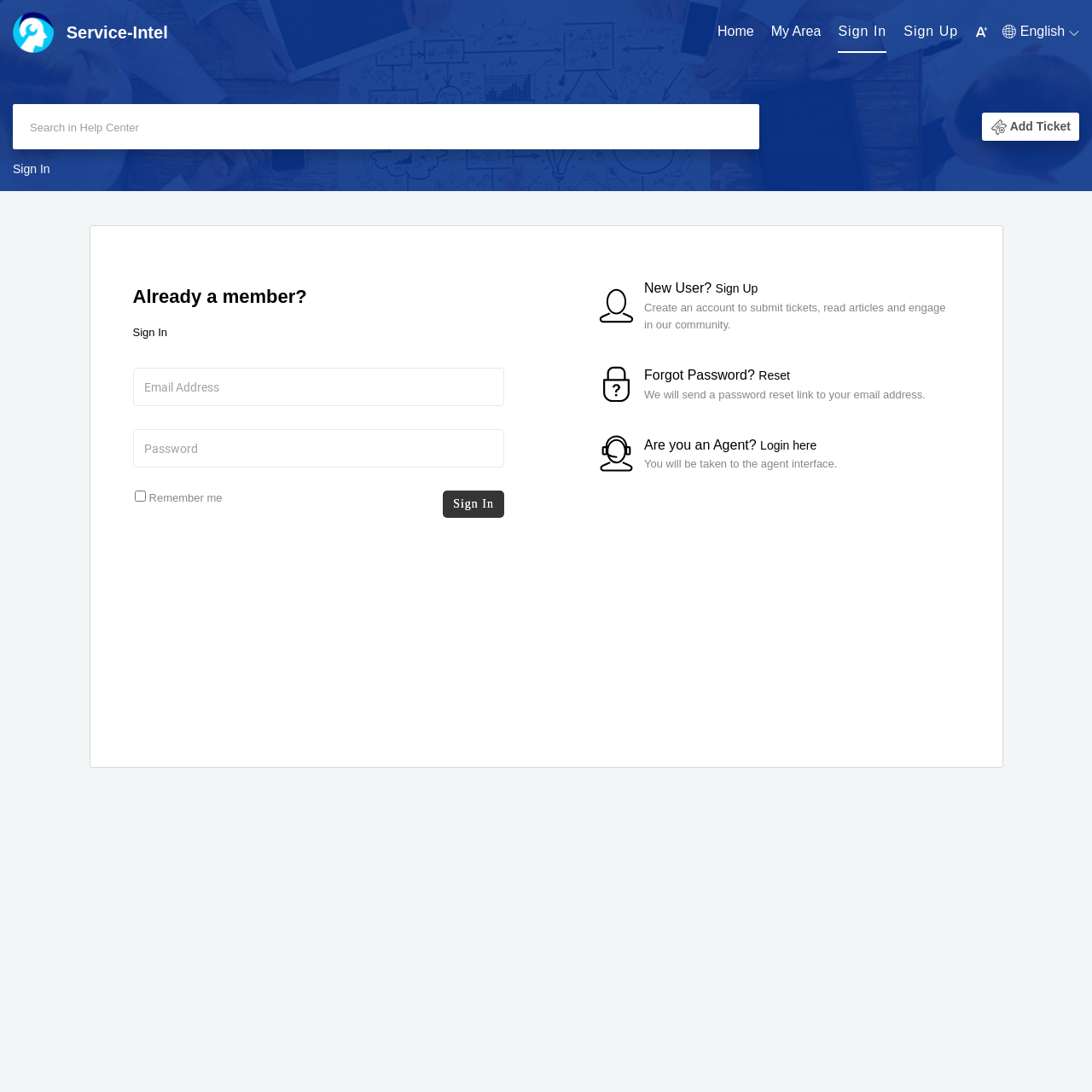Determine the bounding box coordinates of the section to be clicked to follow the instruction: "Click on the 'Confettisocial | Change Your Life with Confettisocial' link". The coordinates should be given as four float numbers between 0 and 1, formatted as [left, top, right, bottom].

None